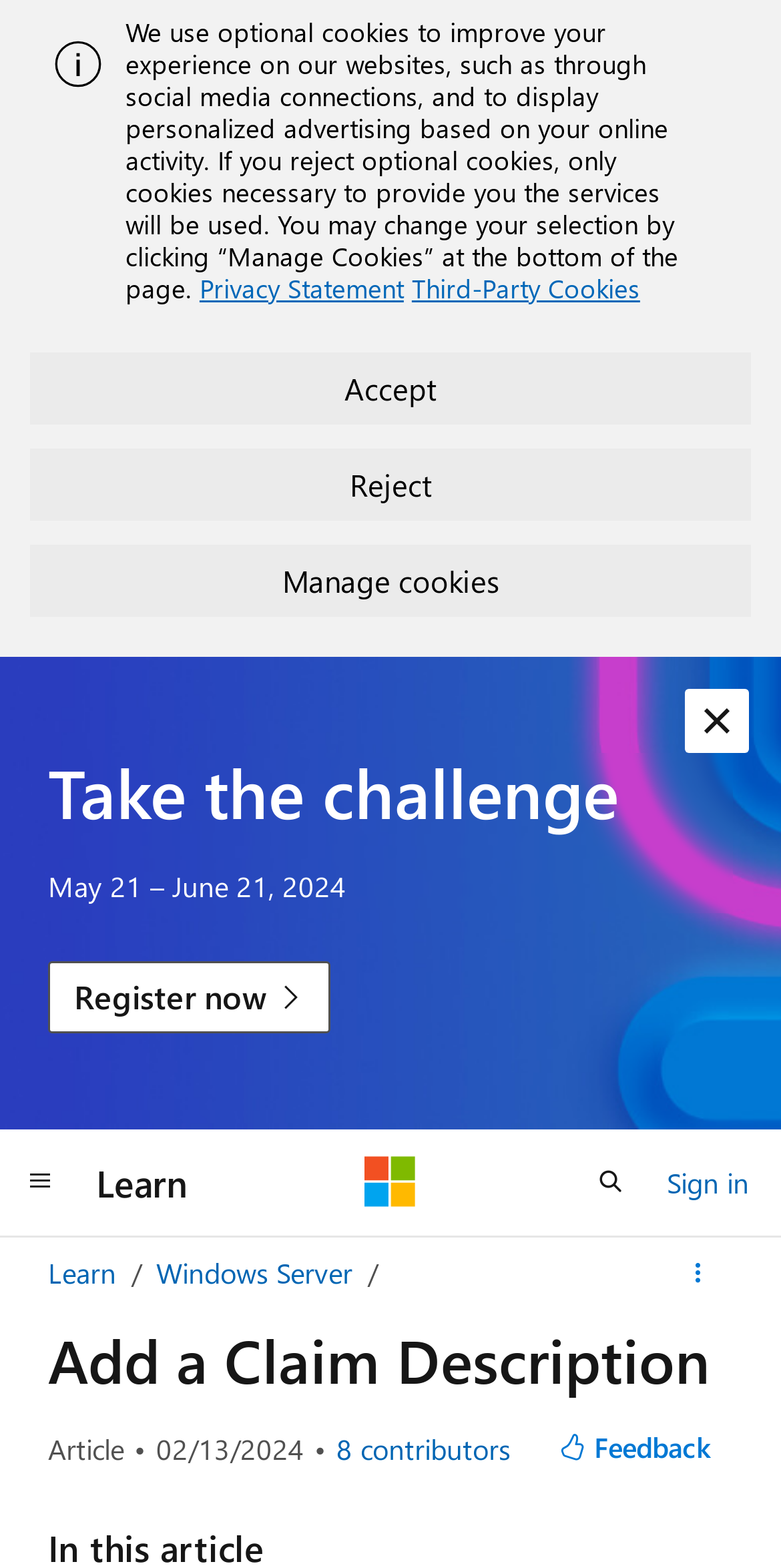Specify the bounding box coordinates of the element's area that should be clicked to execute the given instruction: "Dismiss the alert". The coordinates should be four float numbers between 0 and 1, i.e., [left, top, right, bottom].

[0.877, 0.439, 0.959, 0.48]